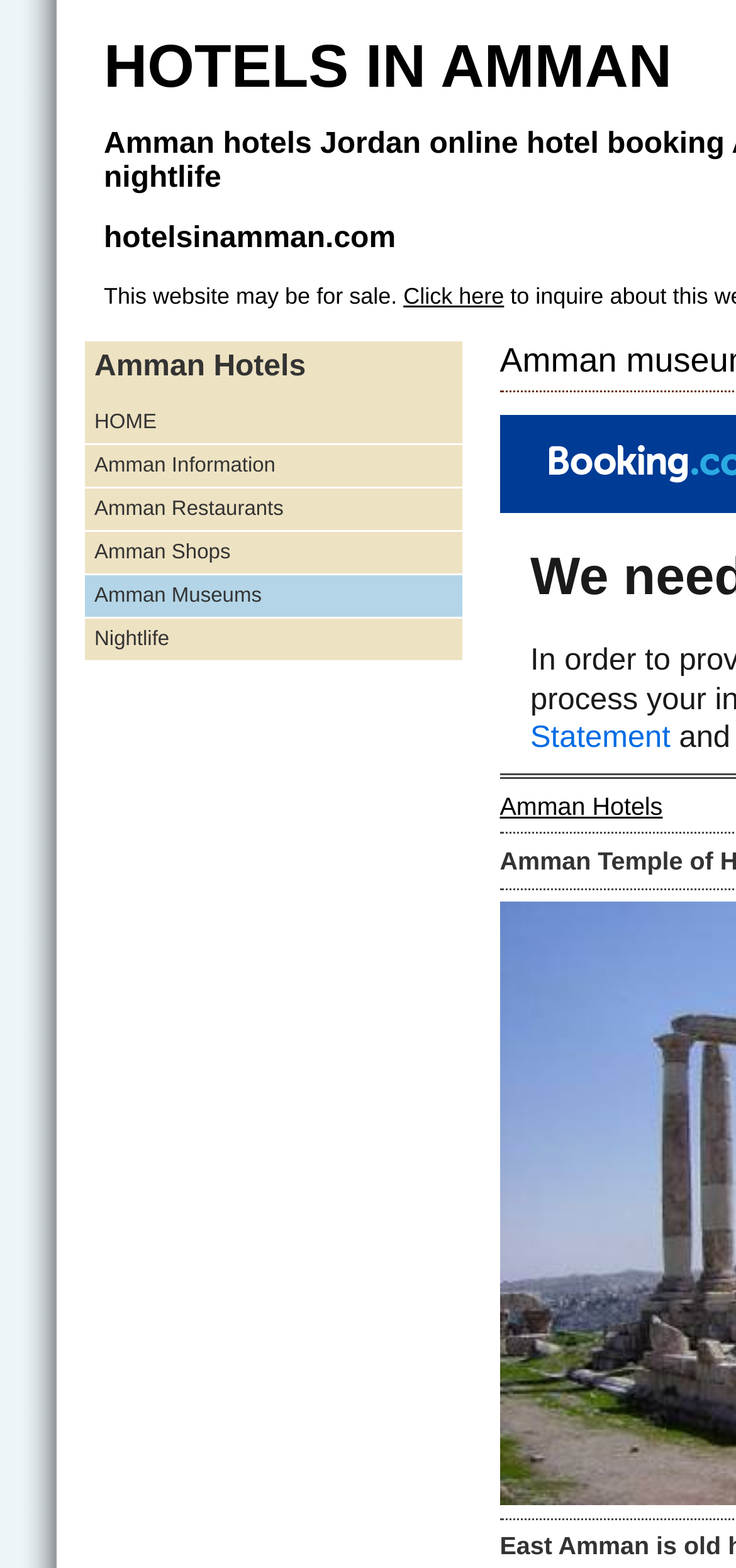What is the purpose of the link 'Click here'?
Based on the image, answer the question with a single word or brief phrase.

To inquire about the website's sale